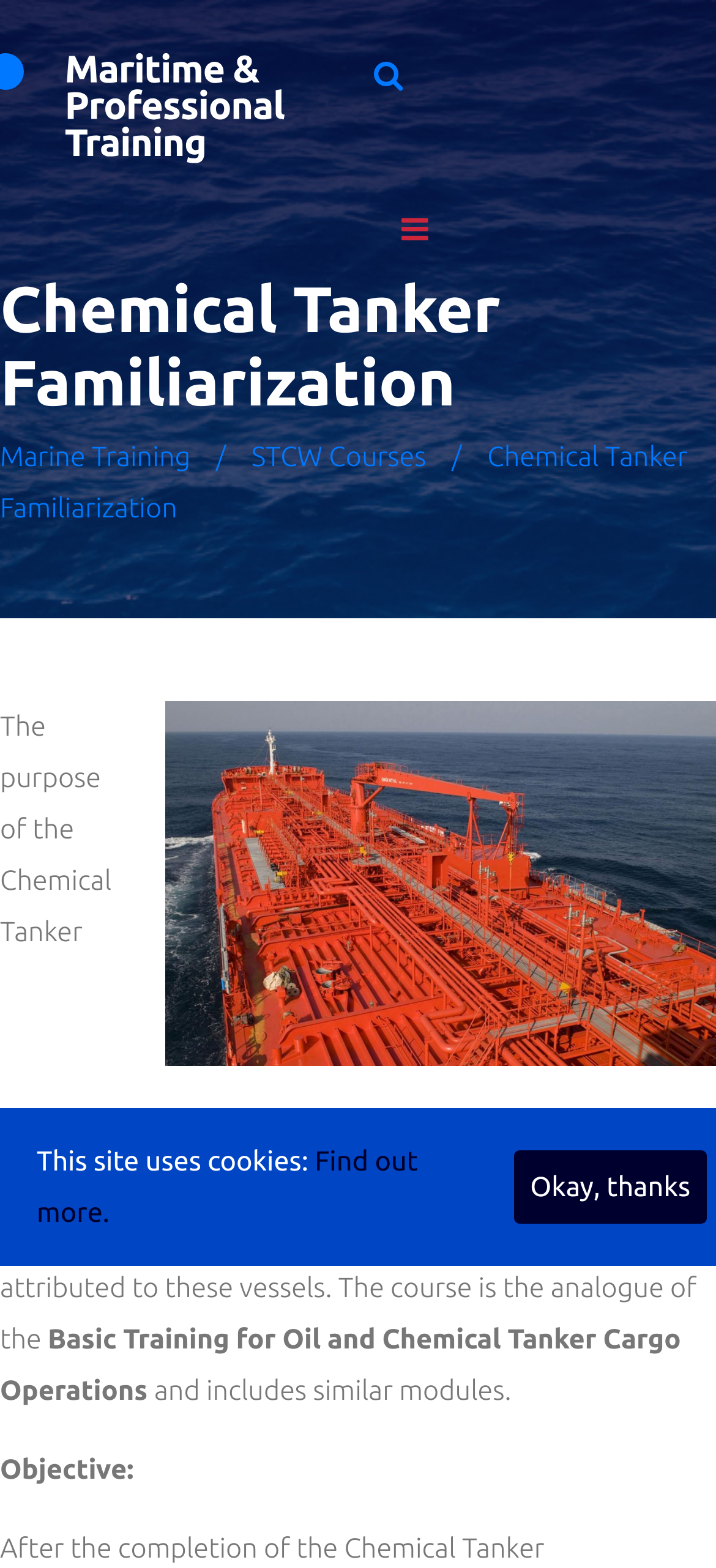What is the purpose of the Chemical Tanker Familiarization course?
Please provide a detailed and thorough answer to the question.

Based on the webpage content, the purpose of the Chemical Tanker Familiarization course is to familiarize officers and ratings starting to work on board of chemical tankers with the specific aspects of cargo handling and safety systems attributed to these vessels.